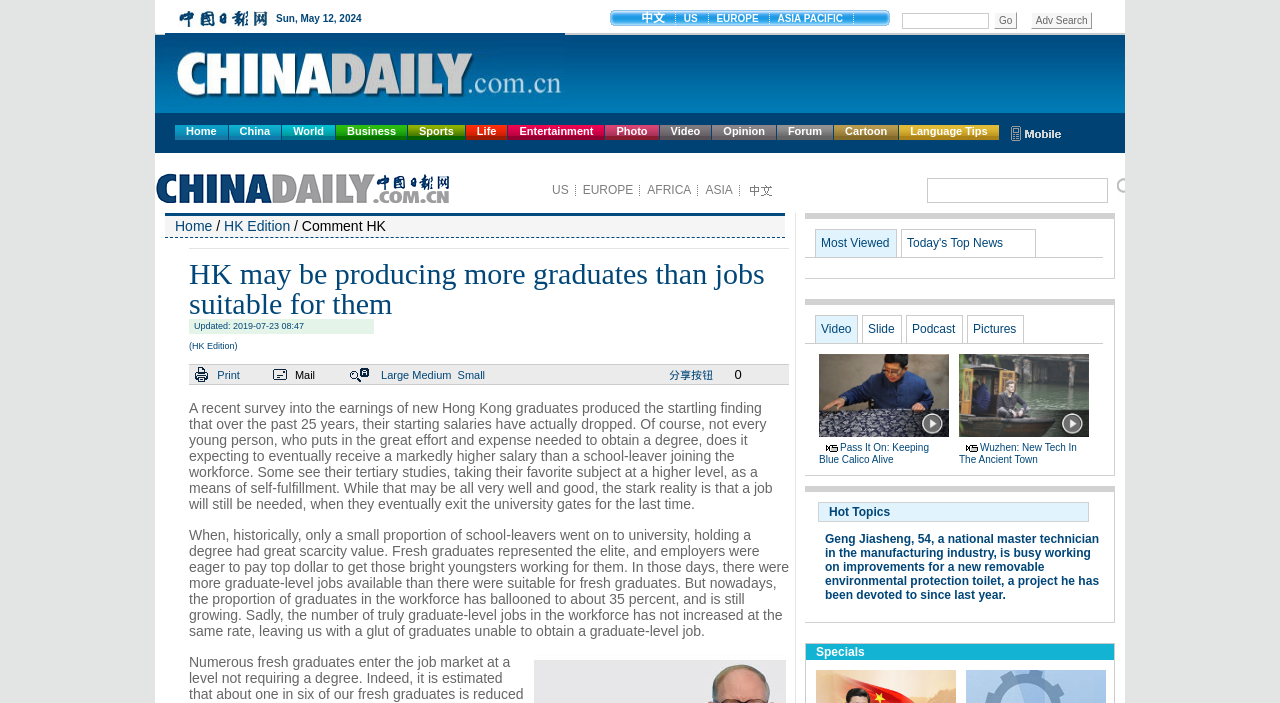Please locate the bounding box coordinates of the element's region that needs to be clicked to follow the instruction: "Visit Az Edwards' homepage". The bounding box coordinates should be provided as four float numbers between 0 and 1, i.e., [left, top, right, bottom].

None